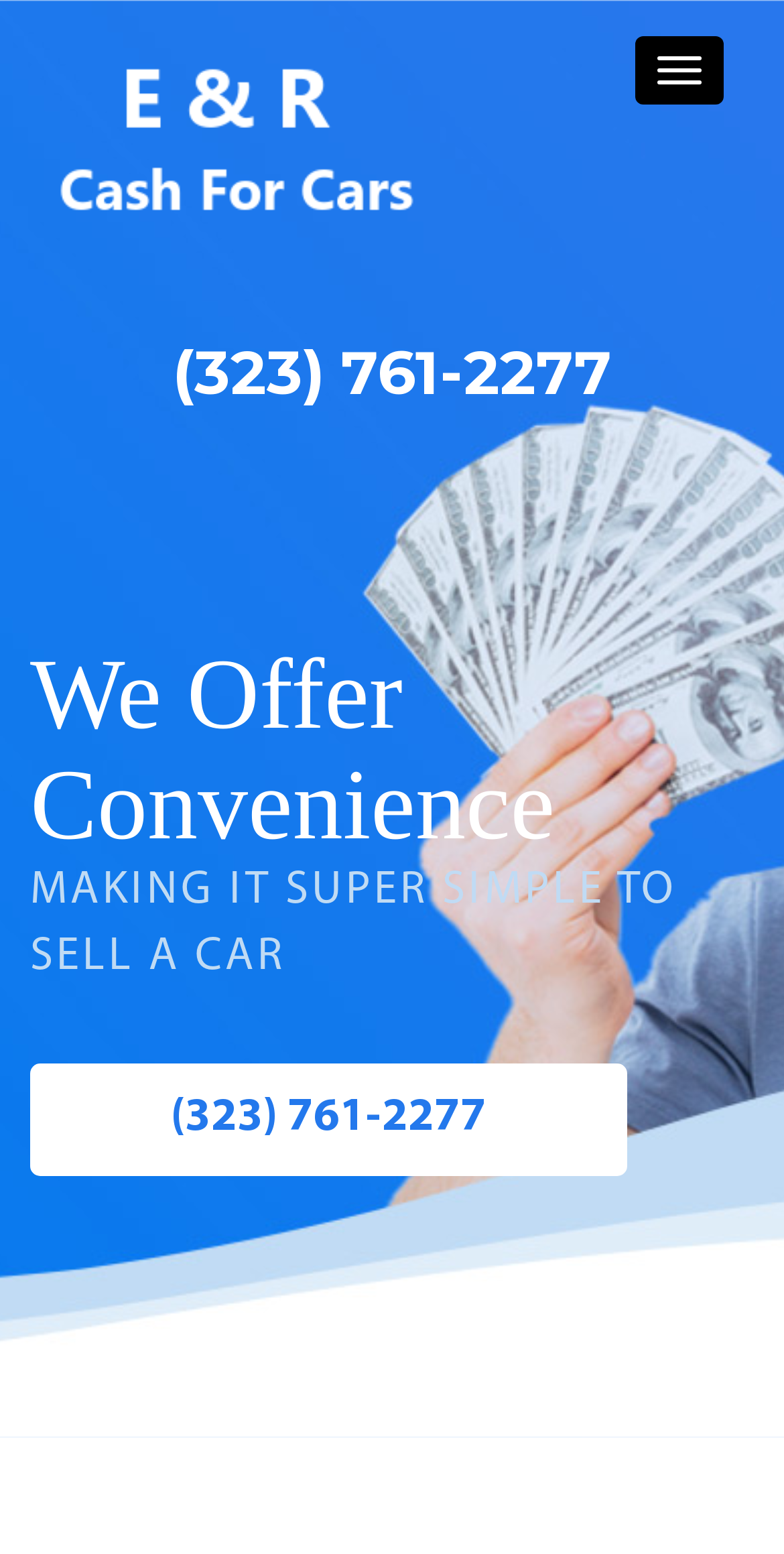What is the main benefit of using this service?
Using the information from the image, give a concise answer in one word or a short phrase.

Convenience